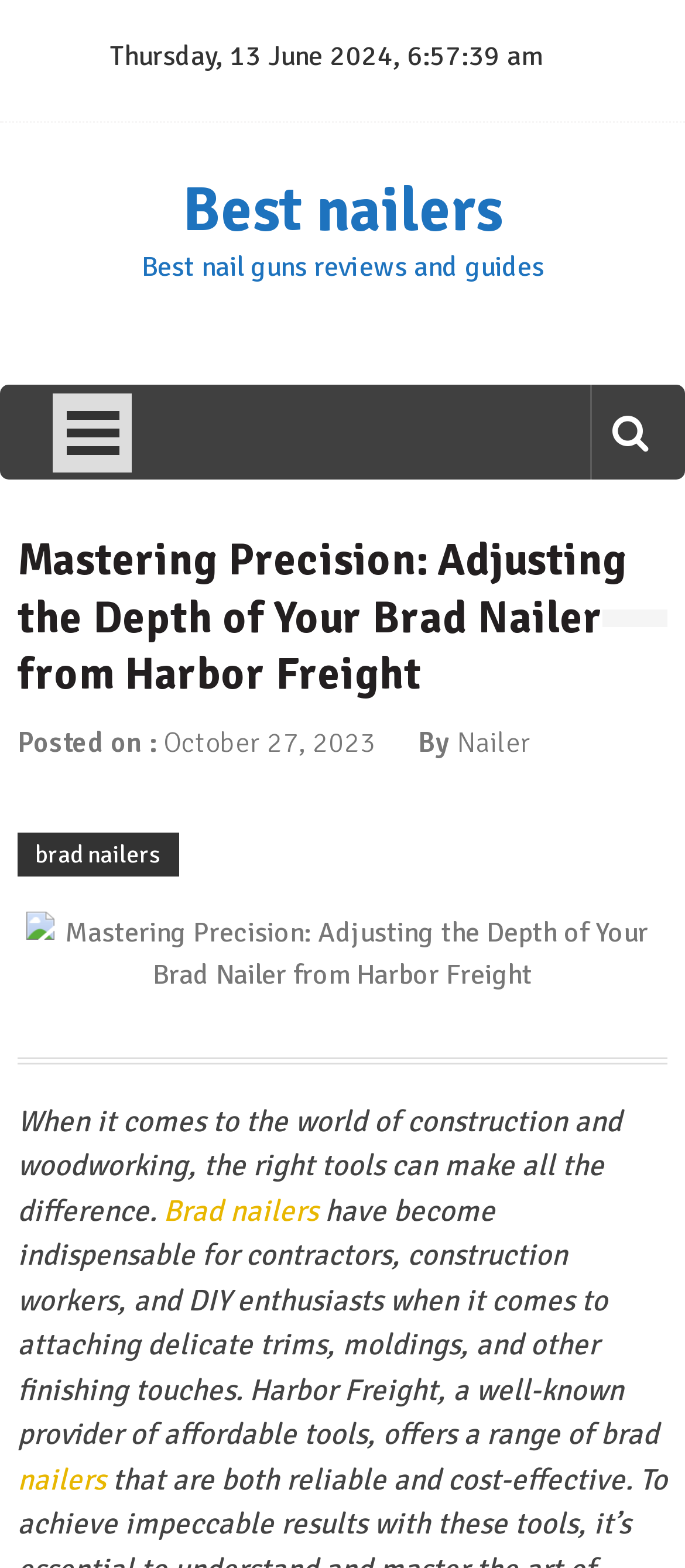Locate the bounding box of the UI element with the following description: "October 27, 2023".

[0.238, 0.462, 0.549, 0.485]